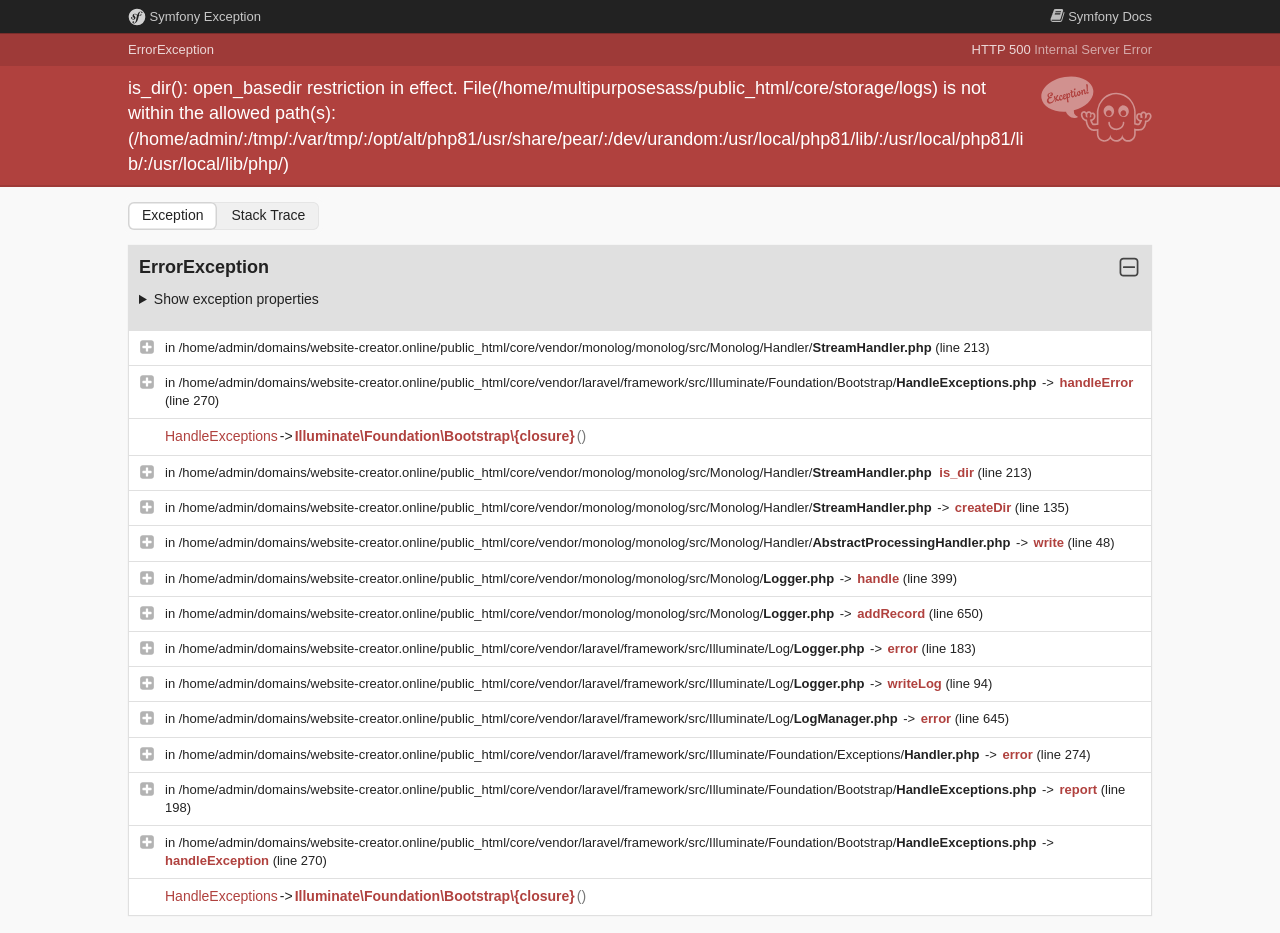What is the severity of the error?
Please describe in detail the information shown in the image to answer the question.

The severity of the error is E_WARNING, which is a type of error severity in PHP, as indicated by the error message on the webpage.